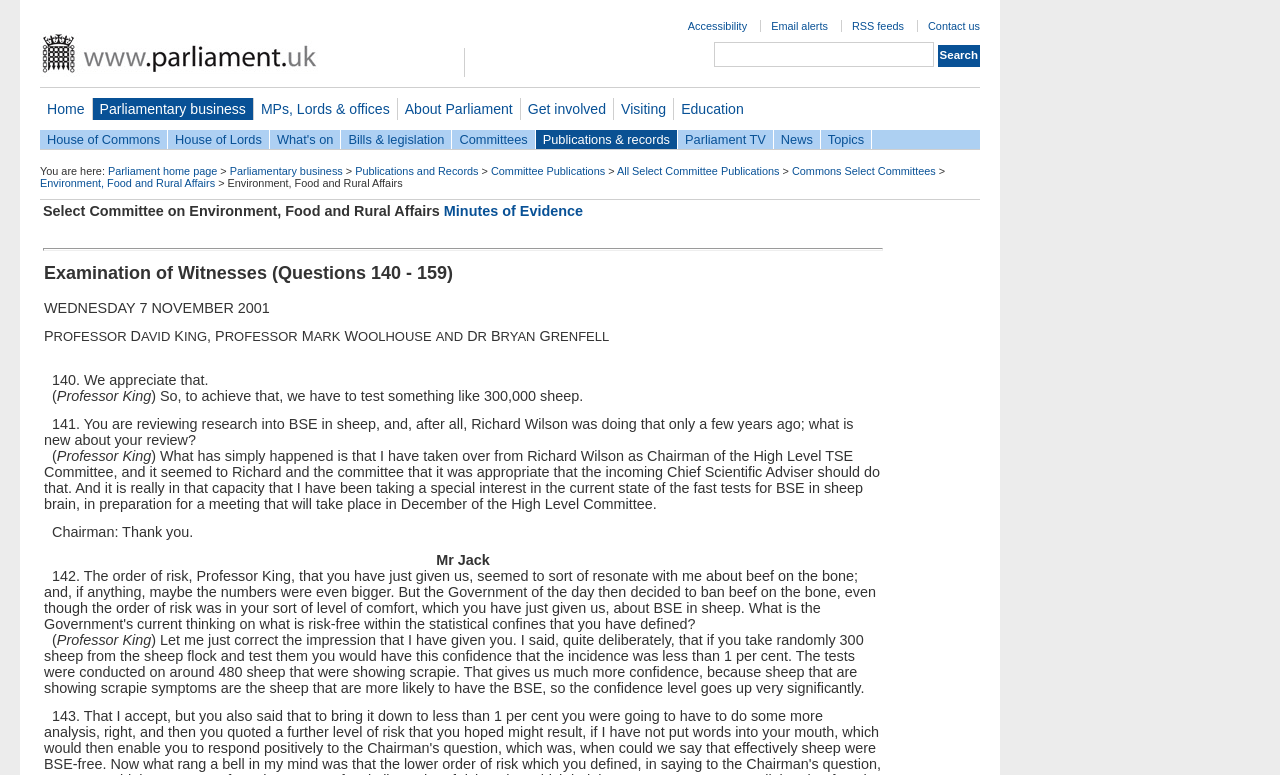Who is the Chairman of the High Level TSE Committee?
Please analyze the image and answer the question with as much detail as possible.

Professor King is mentioned as the Chairman of the High Level TSE Committee in the conversation where he explains that he has taken over from Richard Wilson as Chairman.